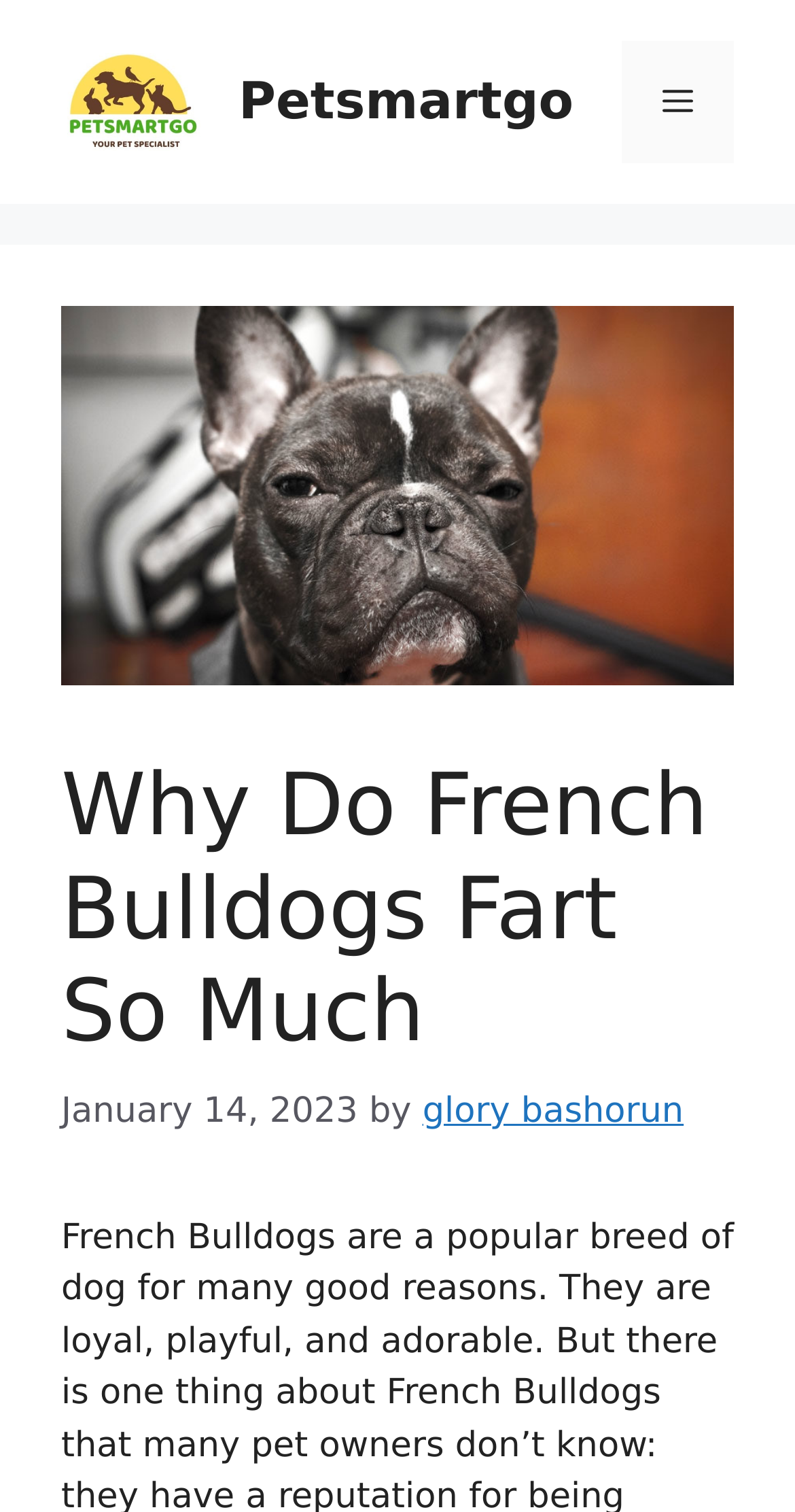Give a one-word or short-phrase answer to the following question: 
Is the image 'Why Do French Bulldogs Fart So Much' above or below the navigation button?

Above